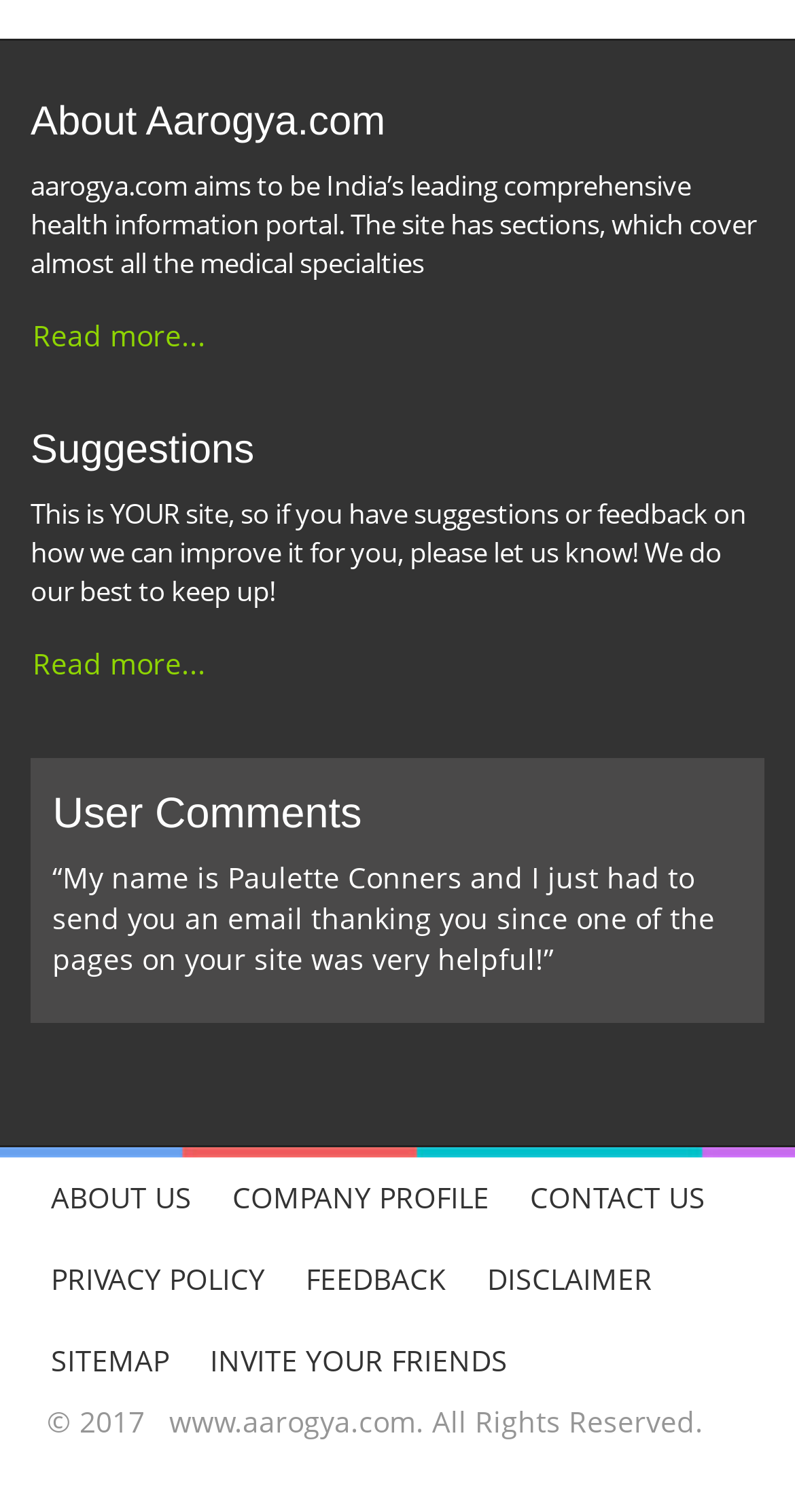What is the copyright year of the site?
Please provide a single word or phrase as the answer based on the screenshot.

2017